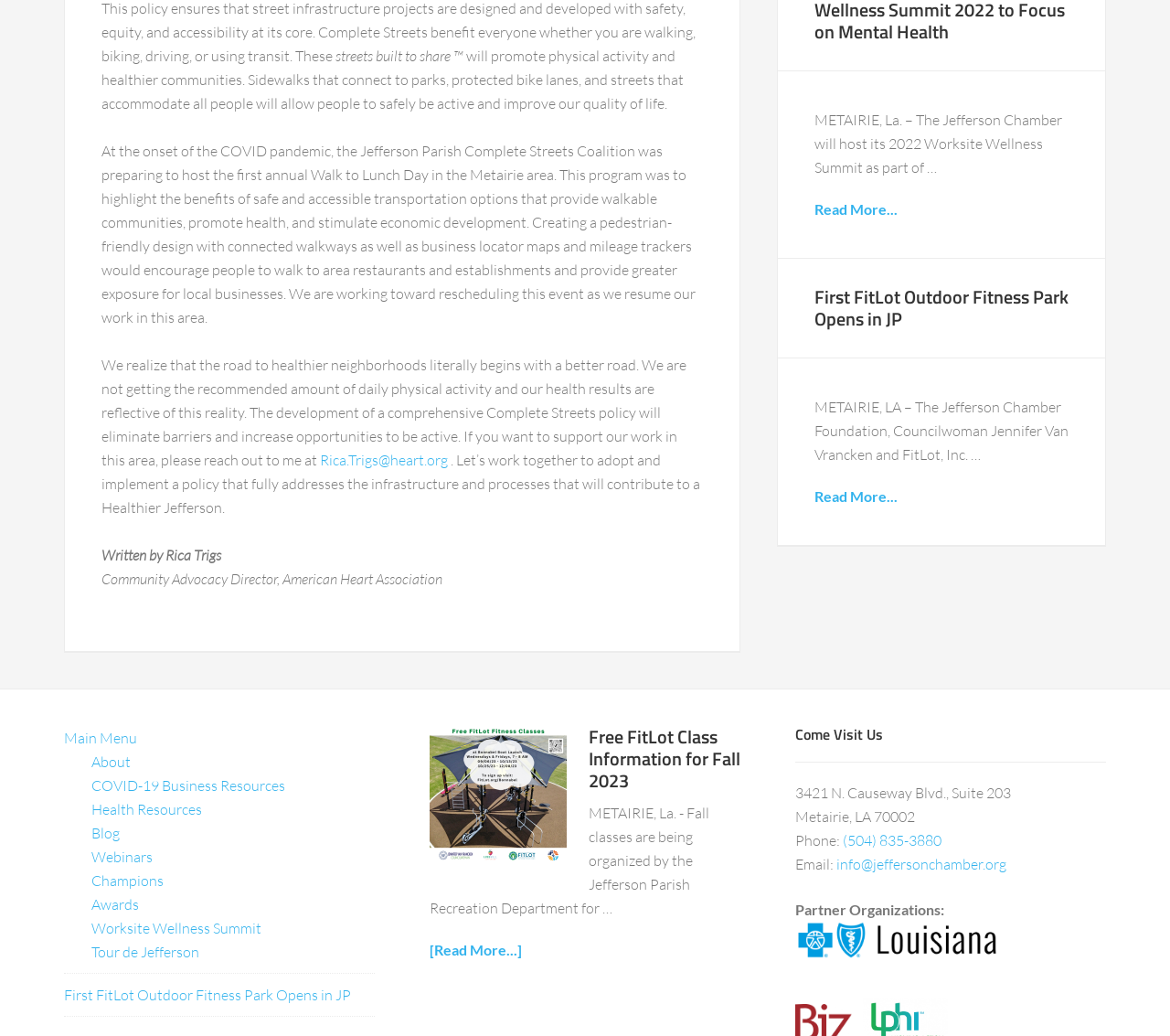Find the bounding box of the UI element described as follows: "Awards".

[0.078, 0.864, 0.119, 0.882]